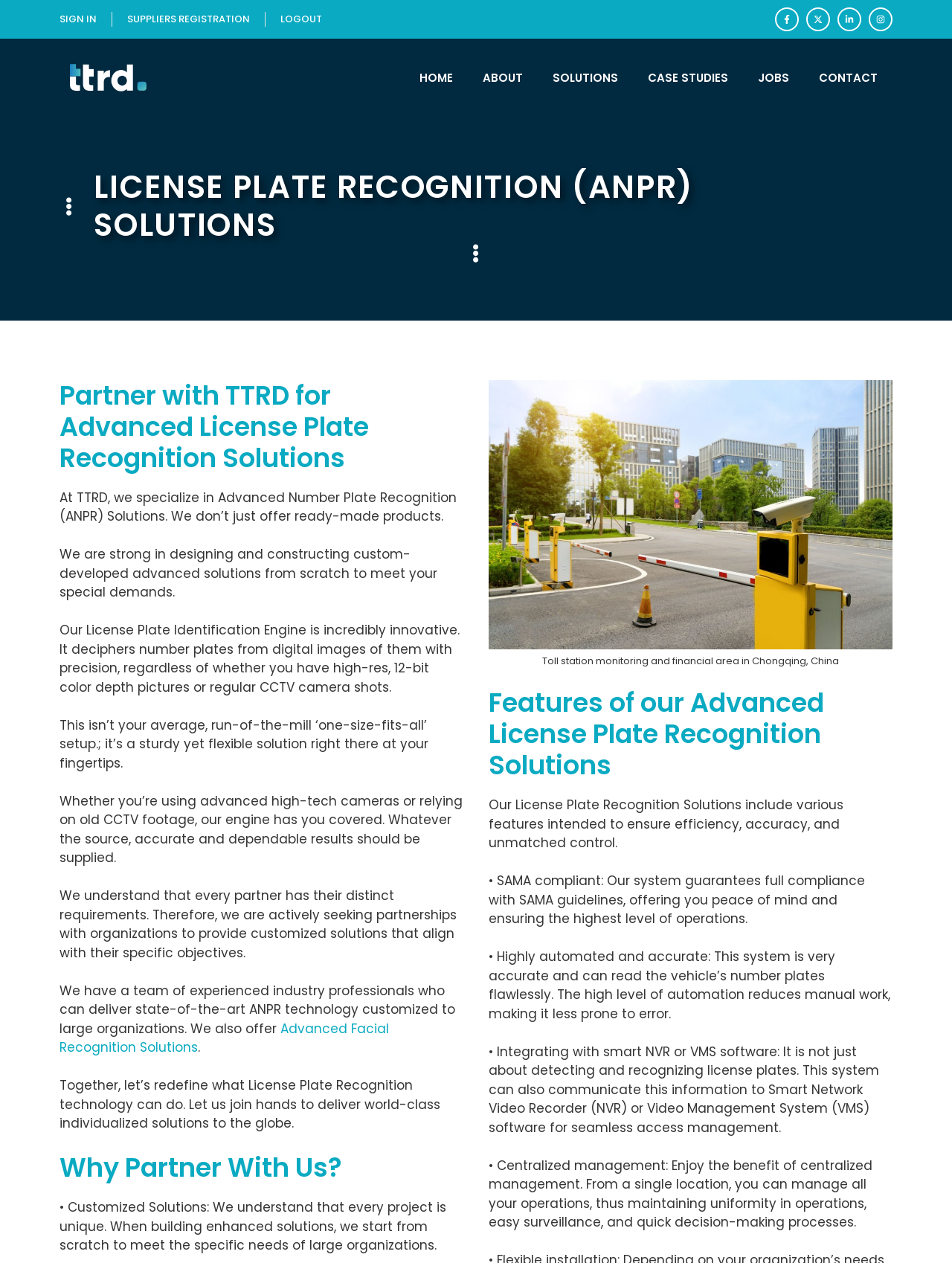Describe the entire webpage, focusing on both content and design.

The webpage is about TTRD's License Plate Recognition (ANPR) Solutions, with a focus on precision identification and enhanced access control. At the top, there are five links: "SIGN IN", "SUPPLIERS REGISTRATION", "LOGOUT", and two empty links. Below these links, there is a banner with a "TTRD" logo and a navigation menu with six links: "HOME", "ABOUT", "SOLUTIONS", "CASE STUDIES", "JOBS", and "CONTACT".

The main content of the page is divided into two sections. The left section has a heading "LICENSE PLATE RECOGNITION (ANPR) SOLUTIONS" and a series of paragraphs describing TTRD's ANPR solutions, including their capabilities, customization options, and benefits. There are six paragraphs in total, with the last one containing a link to "Advanced Facial Recognition Solutions".

The right section has a heading "Why Partner With Us?" and lists three benefits of partnering with TTRD, including customized solutions, advanced technology, and centralized management. Below this, there is a figure with a caption describing a toll station monitoring and financial area in Chongqing, China. Further down, there is a heading "Features of our Advanced License Plate Recognition Solutions" and three paragraphs describing the features of TTRD's ANPR solutions, including SAMA compliance, high automation and accuracy, and integration with smart NVR or VMS software.